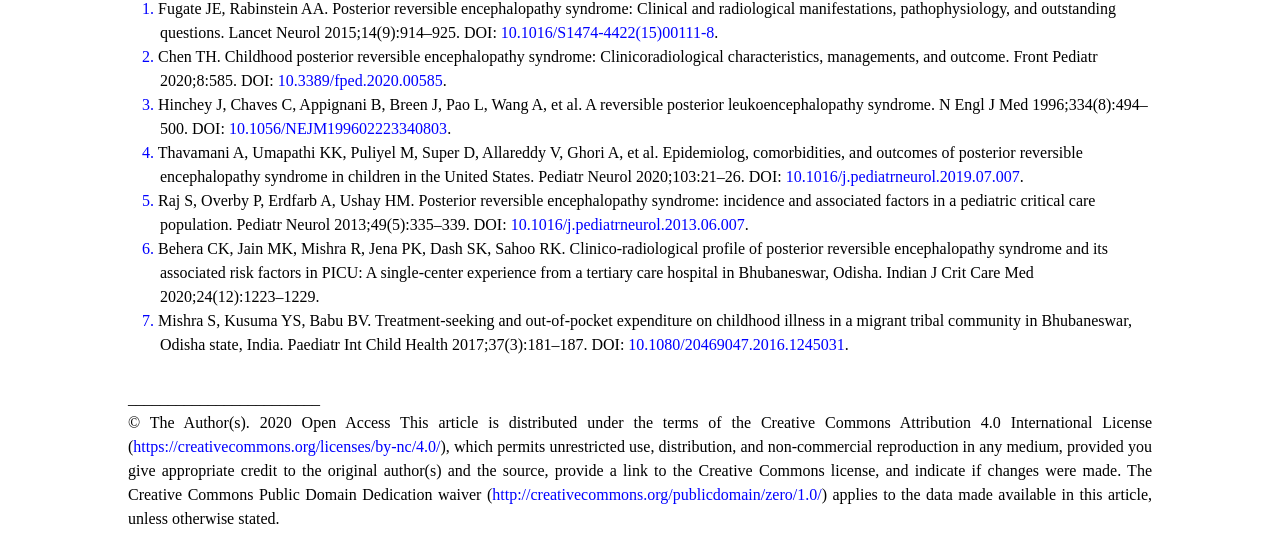What is the DOI of the first article?
Based on the image, answer the question with a single word or brief phrase.

10.1016/S1474-4422(15)00111-8